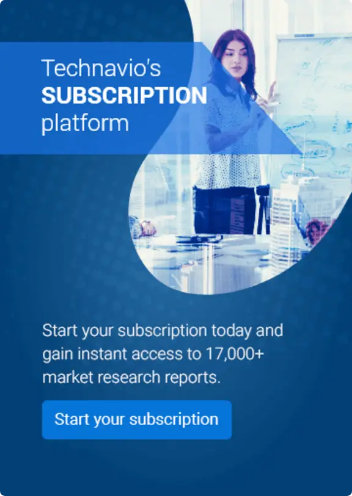What is the color of the distinct design element?
Using the screenshot, give a one-word or short phrase answer.

Blue